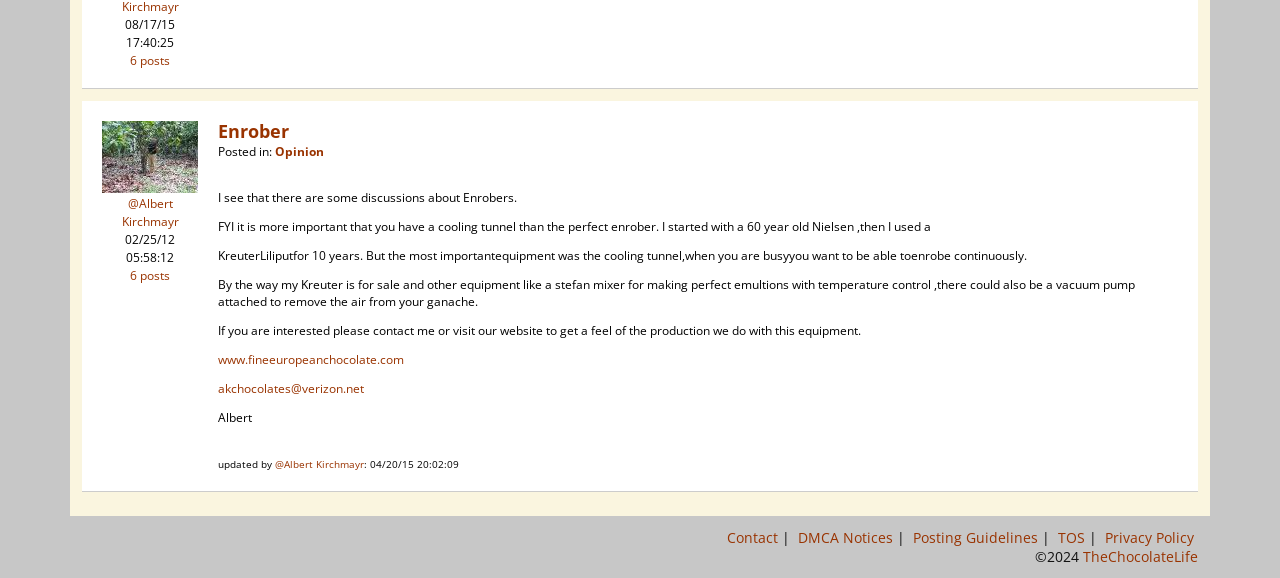Given the element description DMCA Notices, specify the bounding box coordinates of the corresponding UI element in the format (top-left x, top-left y, bottom-right x, bottom-right y). All values must be between 0 and 1.

[0.623, 0.913, 0.701, 0.946]